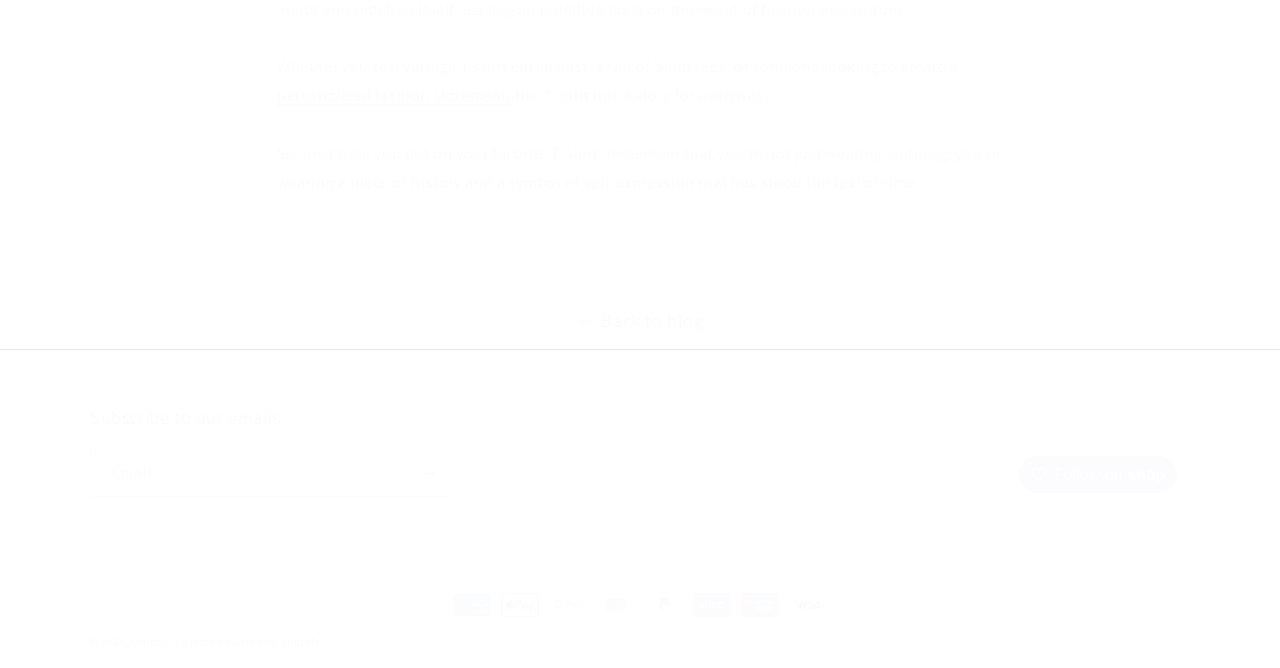Respond to the question below with a concise word or phrase:
What is the platform used to power the website?

Shopify